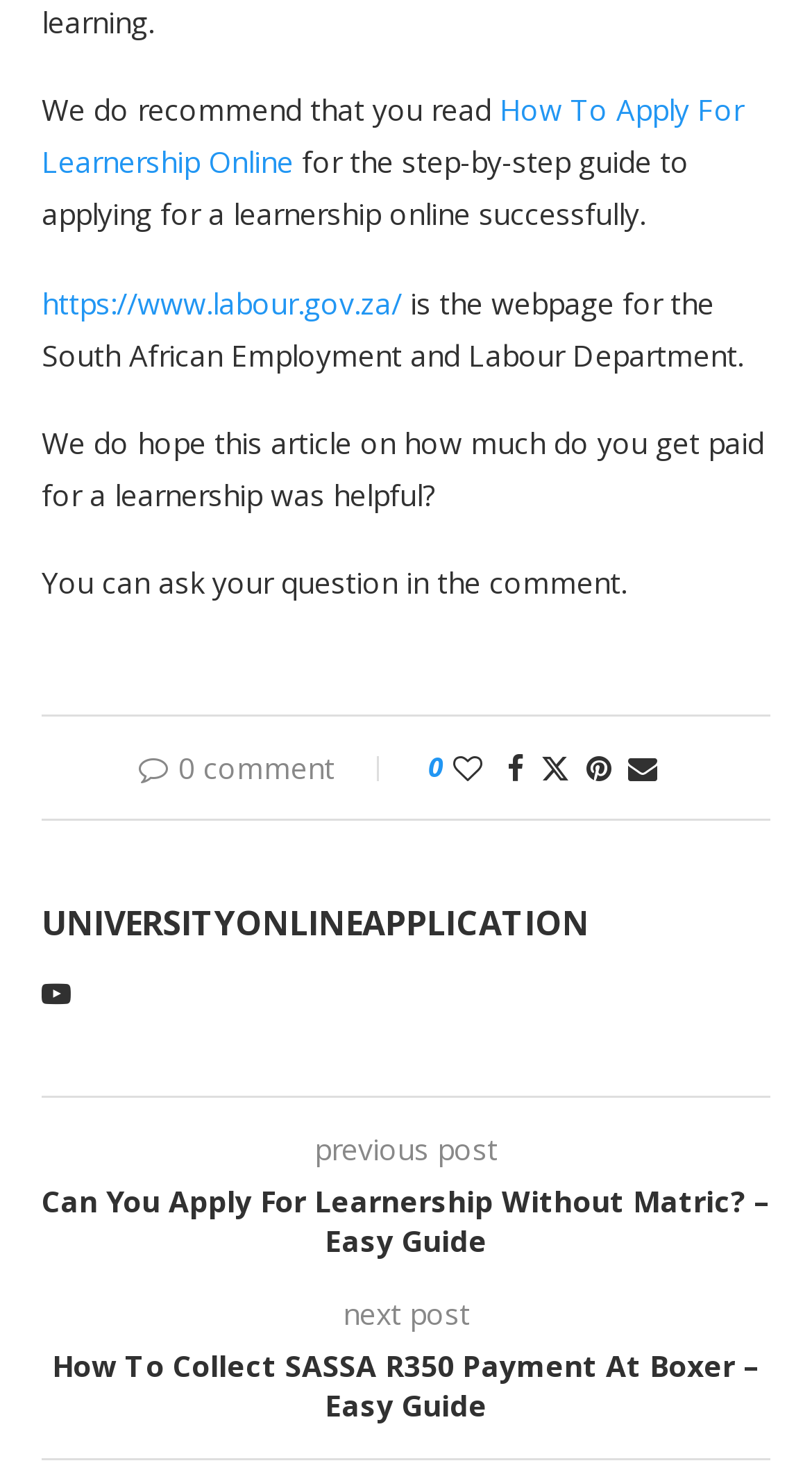Please locate the bounding box coordinates of the element that needs to be clicked to achieve the following instruction: "Visit the South African Employment and Labour Department website". The coordinates should be four float numbers between 0 and 1, i.e., [left, top, right, bottom].

[0.051, 0.191, 0.495, 0.218]